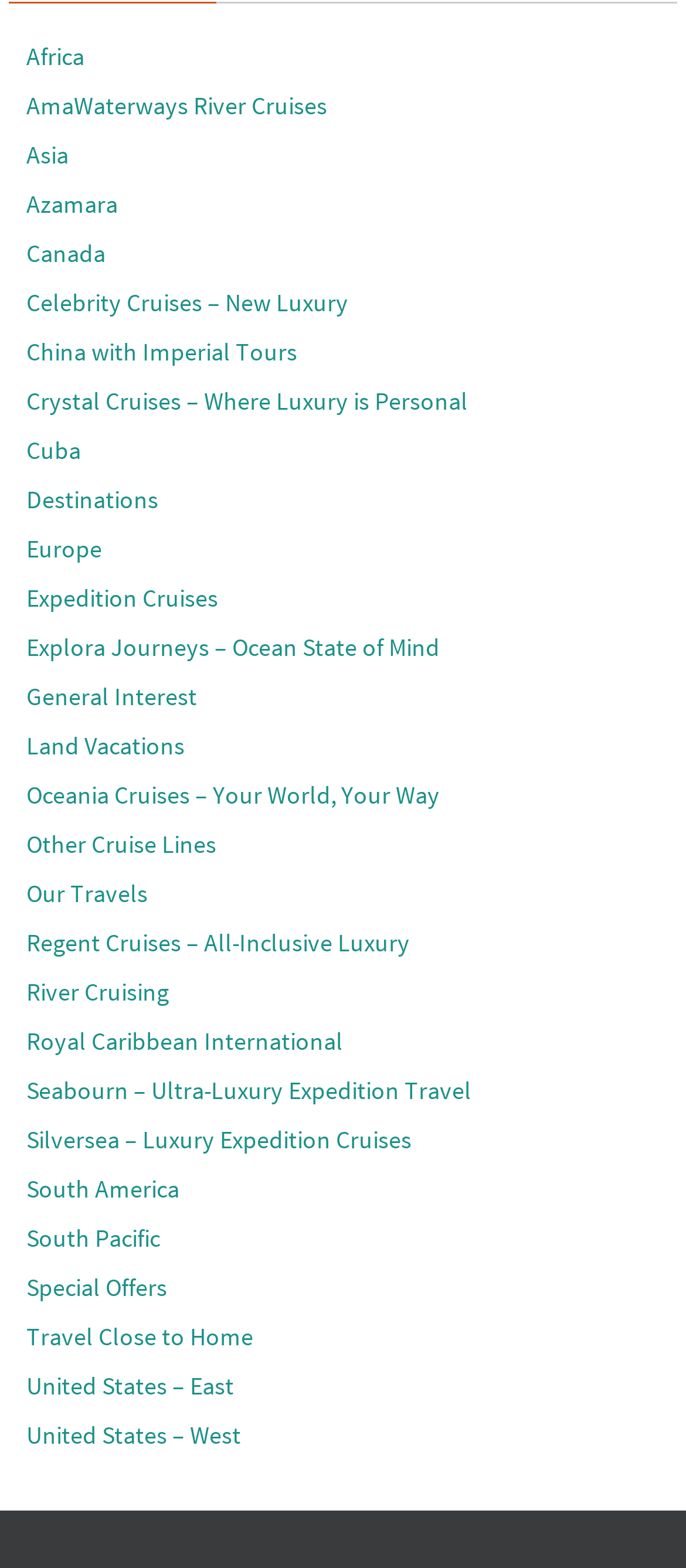By analyzing the image, answer the following question with a detailed response: What type of cruise is mentioned multiple times?

I noticed that there are multiple links related to river cruises, including AmaWaterways River Cruises, River Cruising, and others. This suggests that river cruises are a significant aspect of the travel options presented on this webpage.